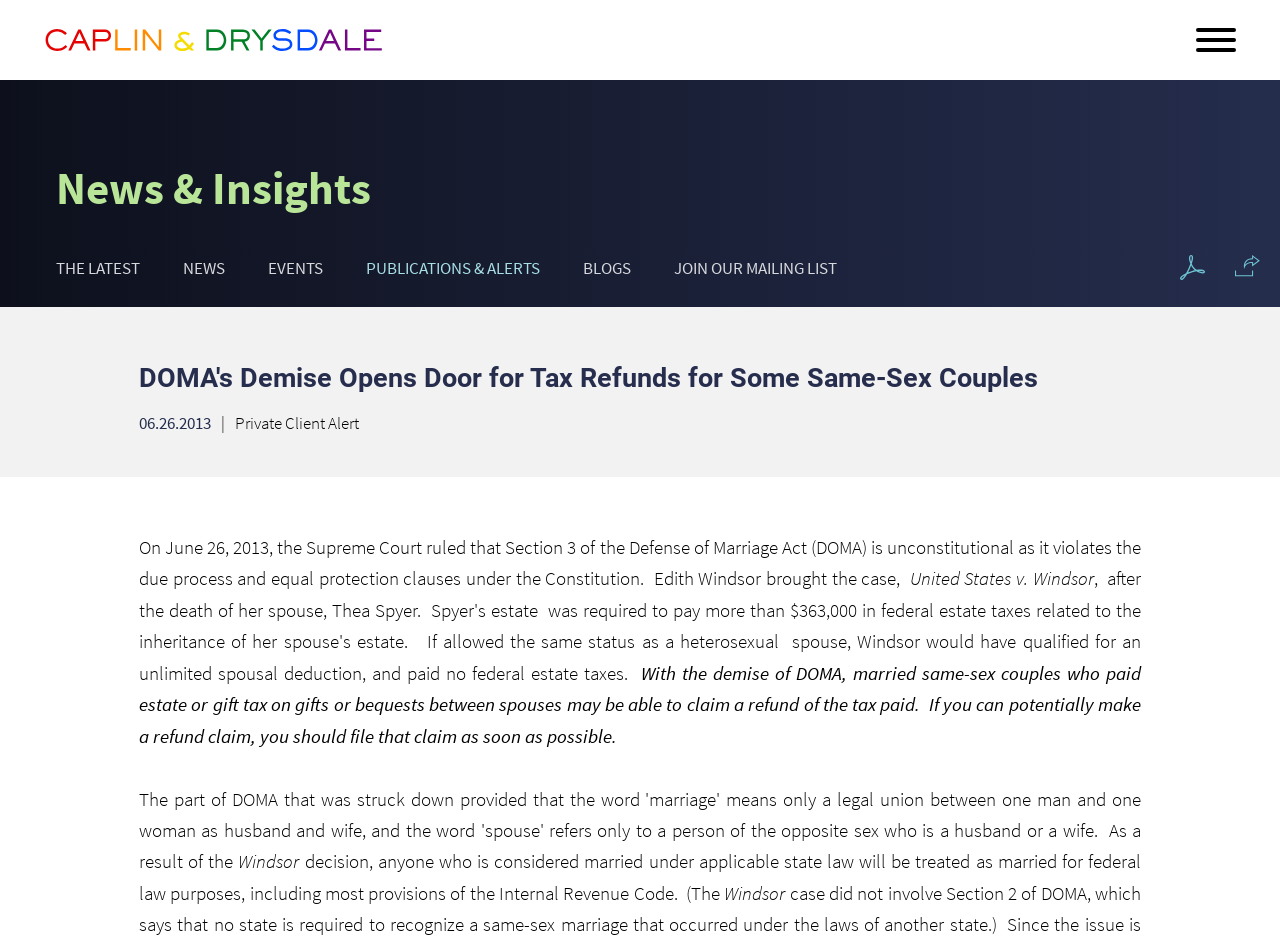Pinpoint the bounding box coordinates of the area that should be clicked to complete the following instruction: "Click the 'THE LATEST' link". The coordinates must be given as four float numbers between 0 and 1, i.e., [left, top, right, bottom].

[0.043, 0.272, 0.109, 0.295]